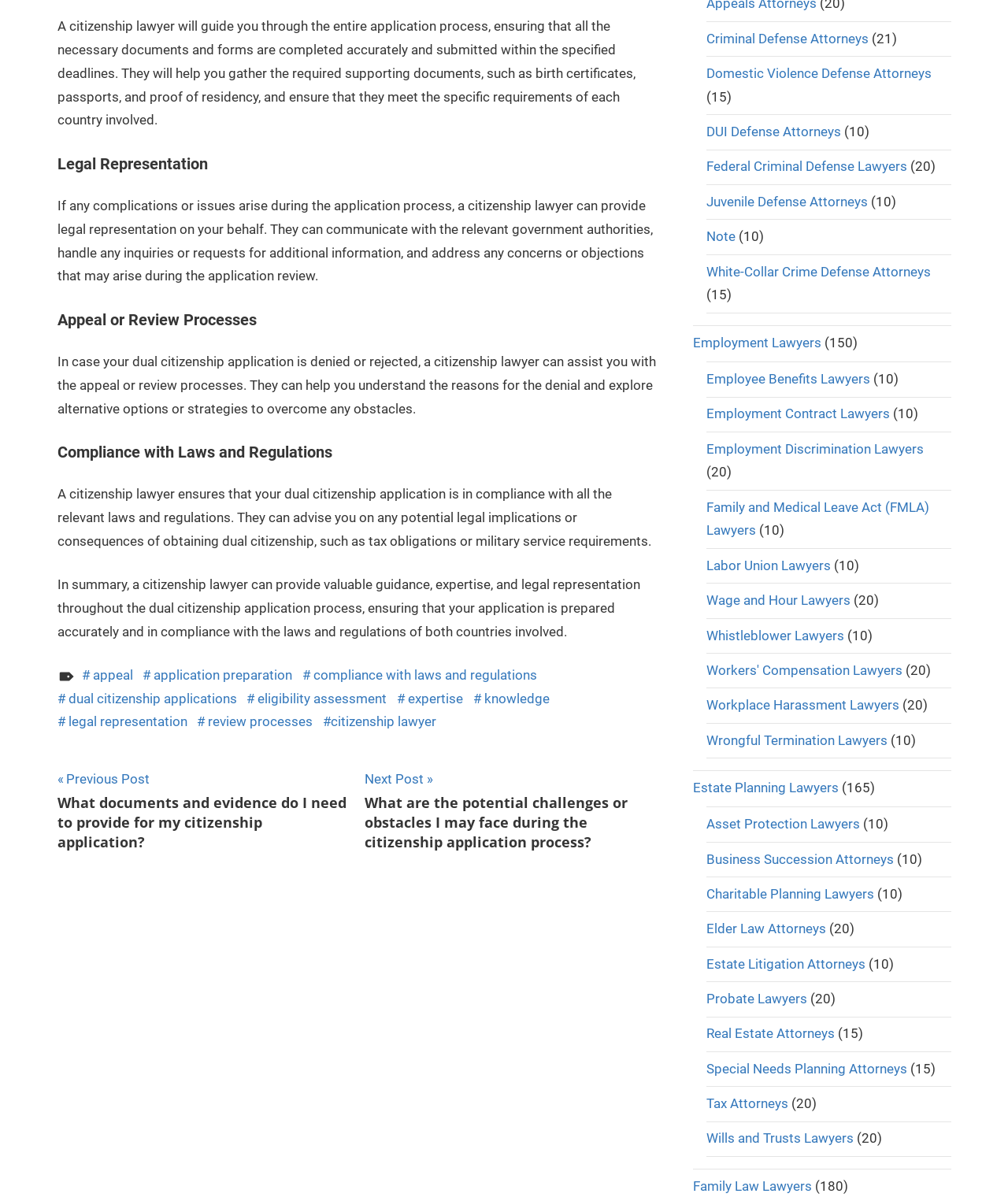Please provide a comprehensive answer to the question below using the information from the image: What is the purpose of a citizenship lawyer in the appeal or review process?

As stated on the webpage, a citizenship lawyer can assist with the appeal or review process if the dual citizenship application is denied or rejected, helping the applicant understand the reasons for the denial and exploring alternative options or strategies to overcome any obstacles.